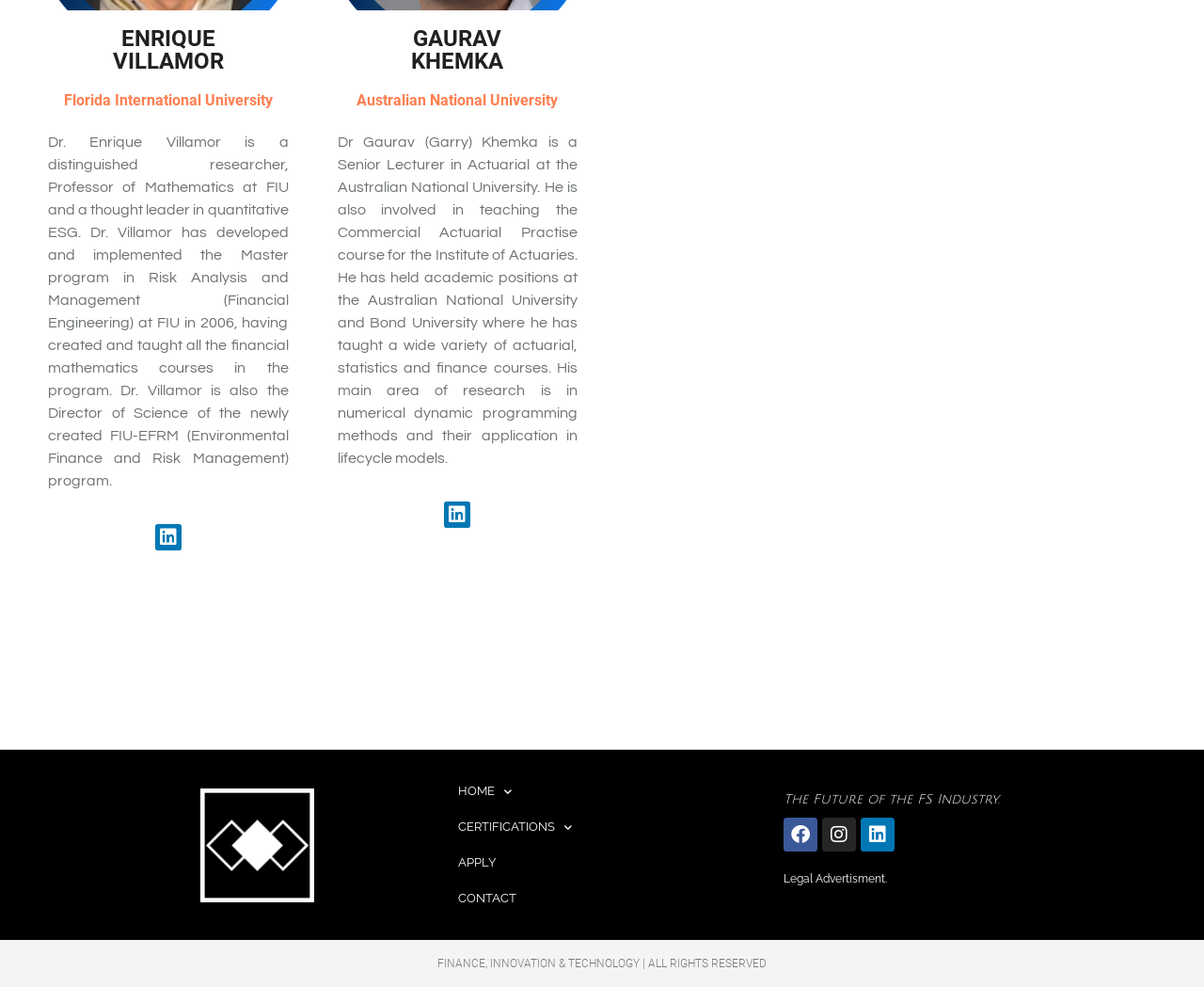Give a one-word or short phrase answer to this question: 
How many people are featured on this webpage?

2